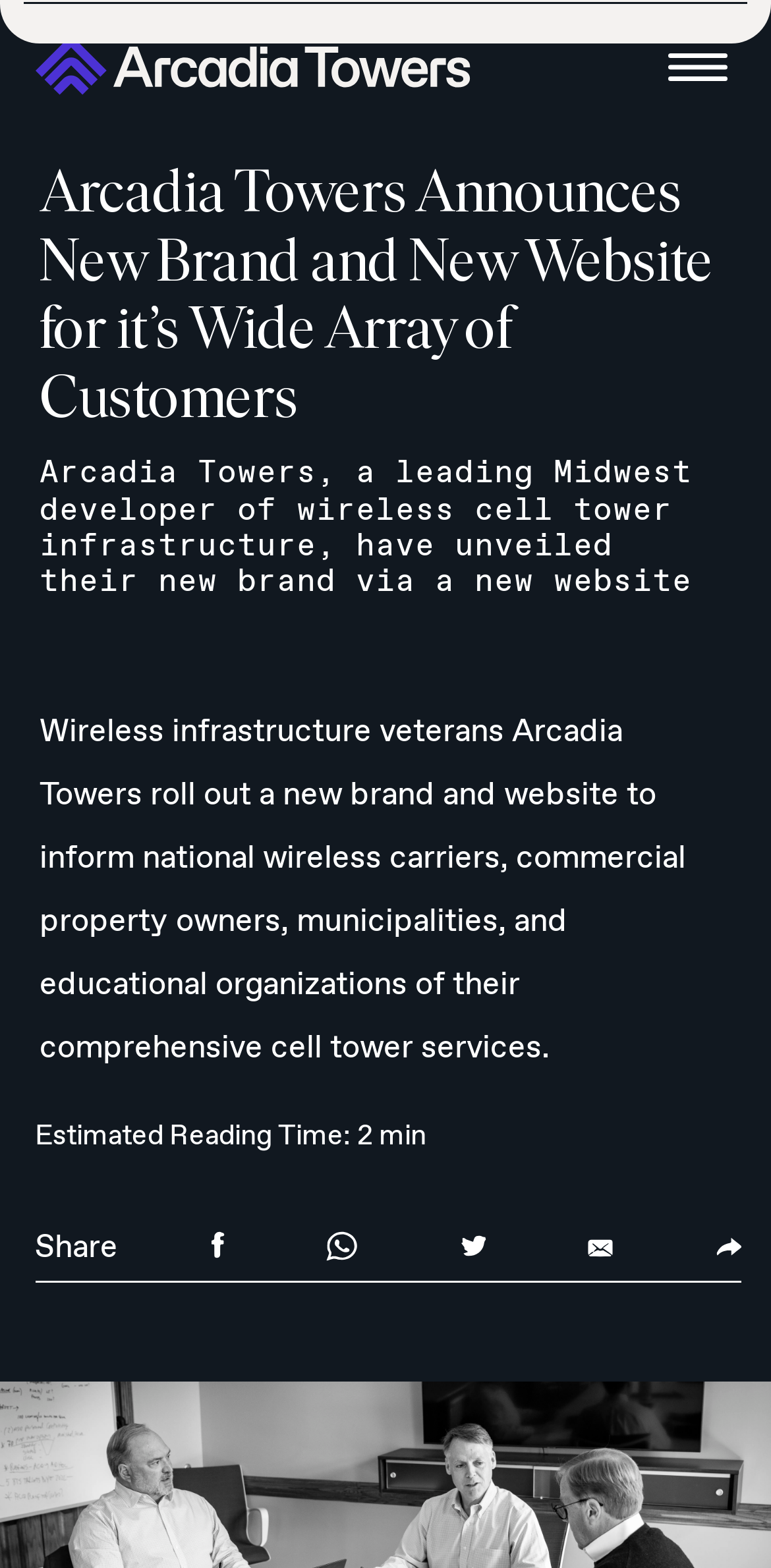Identify the bounding box coordinates for the UI element described as follows: alt="Arcadia icon". Use the format (top-left x, top-left y, bottom-right x, bottom-right y) and ensure all values are floating point numbers between 0 and 1.

[0.763, 0.783, 0.796, 0.809]